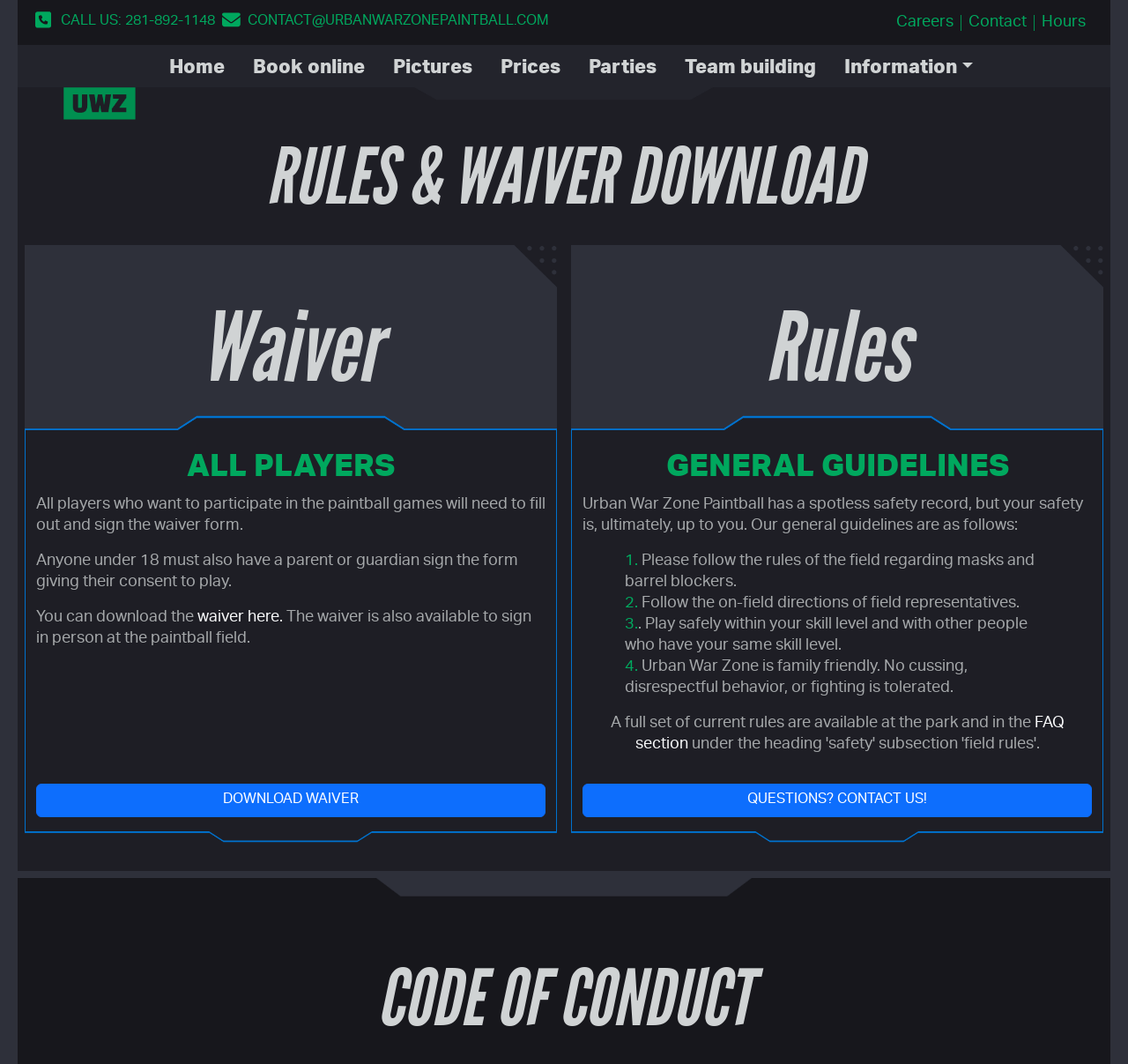Locate the bounding box coordinates of the area that needs to be clicked to fulfill the following instruction: "Book online". The coordinates should be in the format of four float numbers between 0 and 1, namely [left, top, right, bottom].

[0.218, 0.056, 0.33, 0.074]